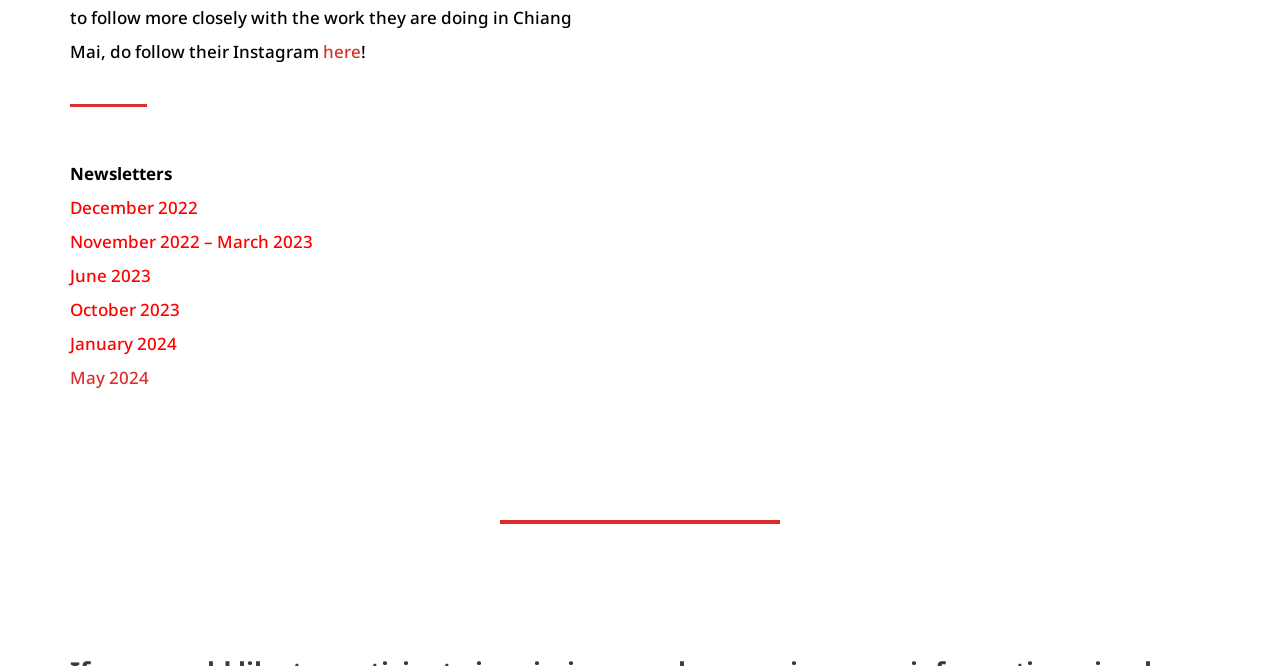Based on the provided description, "November 2022 – March 2023", find the bounding box of the corresponding UI element in the screenshot.

[0.055, 0.345, 0.245, 0.379]